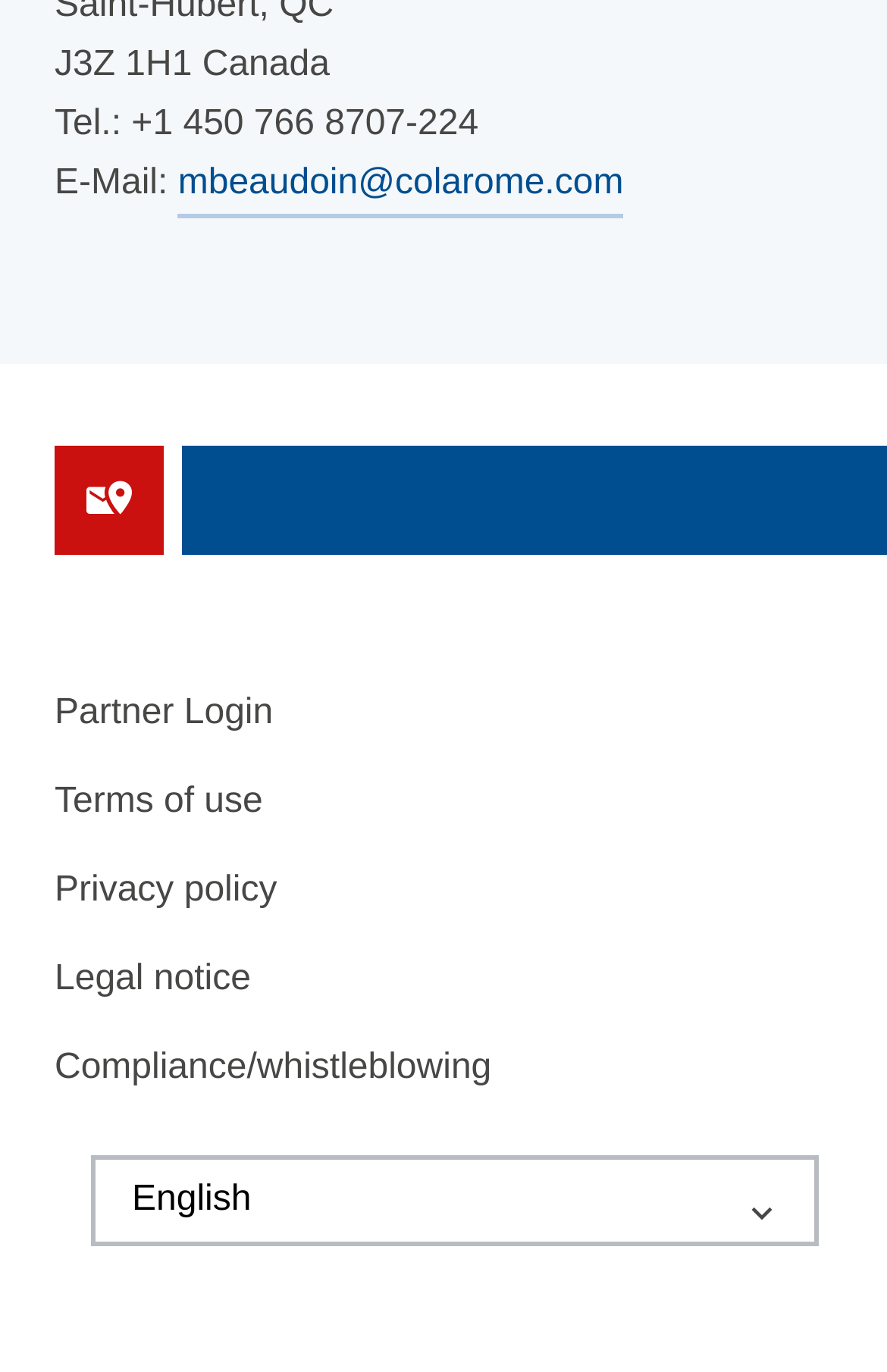Please identify the bounding box coordinates of the clickable element to fulfill the following instruction: "Read terms of use". The coordinates should be four float numbers between 0 and 1, i.e., [left, top, right, bottom].

[0.062, 0.565, 0.296, 0.605]